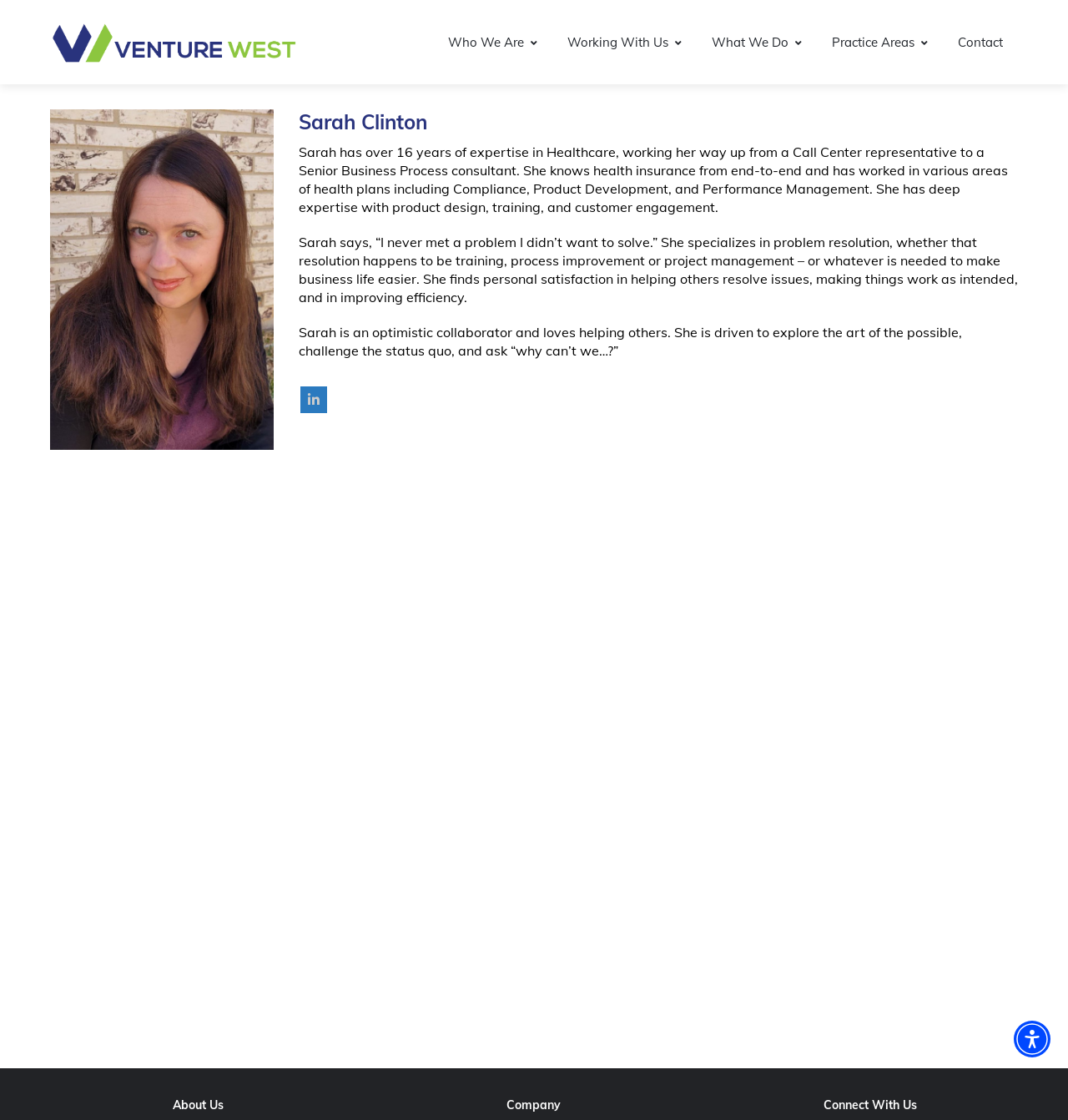Show the bounding box coordinates of the element that should be clicked to complete the task: "View Sarah Clinton's profile".

[0.279, 0.098, 0.953, 0.12]